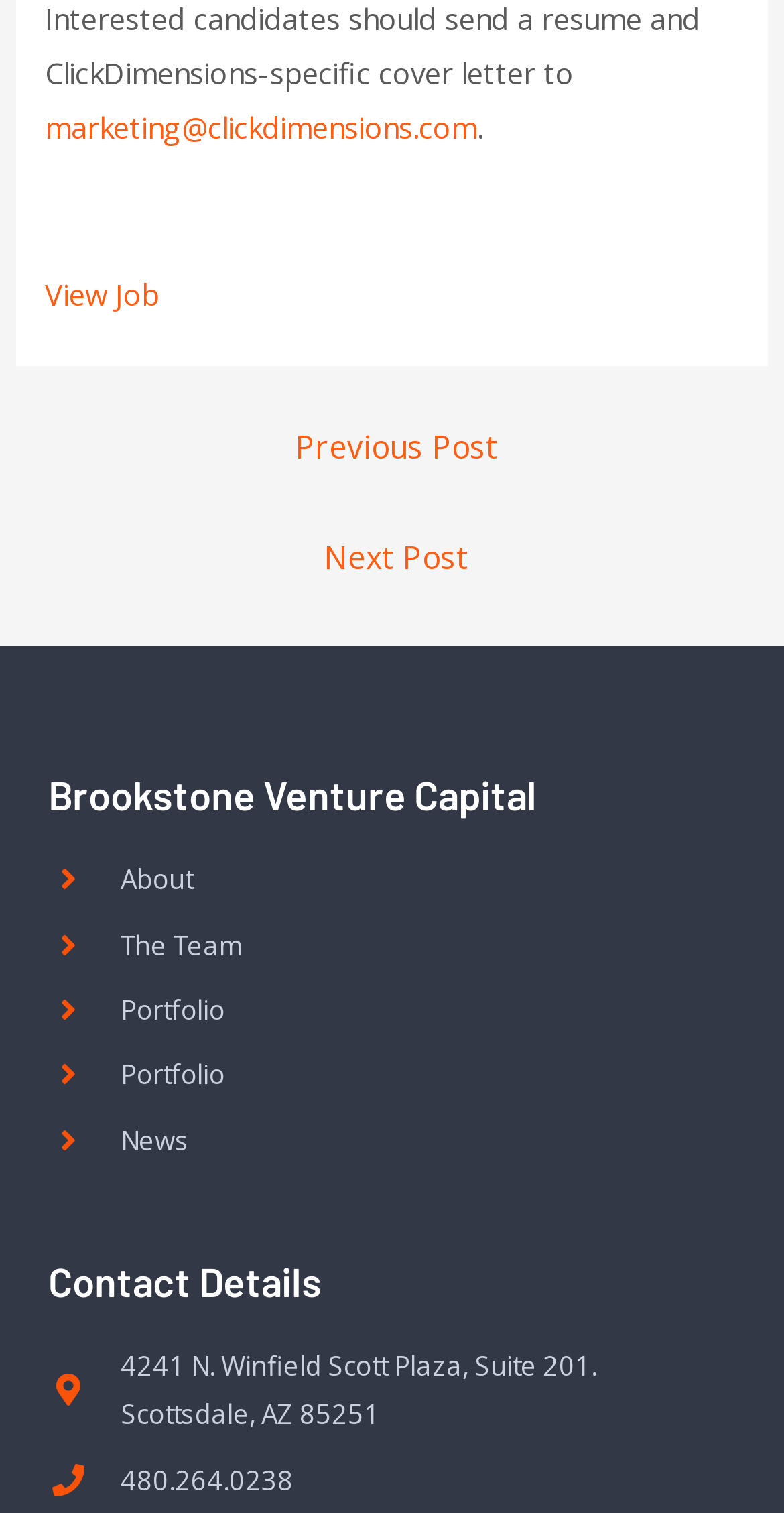What is the phone number of the company?
Using the image as a reference, answer the question in detail.

The phone number of the company can be found in the contact details section at the bottom of the webpage. It is displayed as a static text element with the text '480.264.0238'.